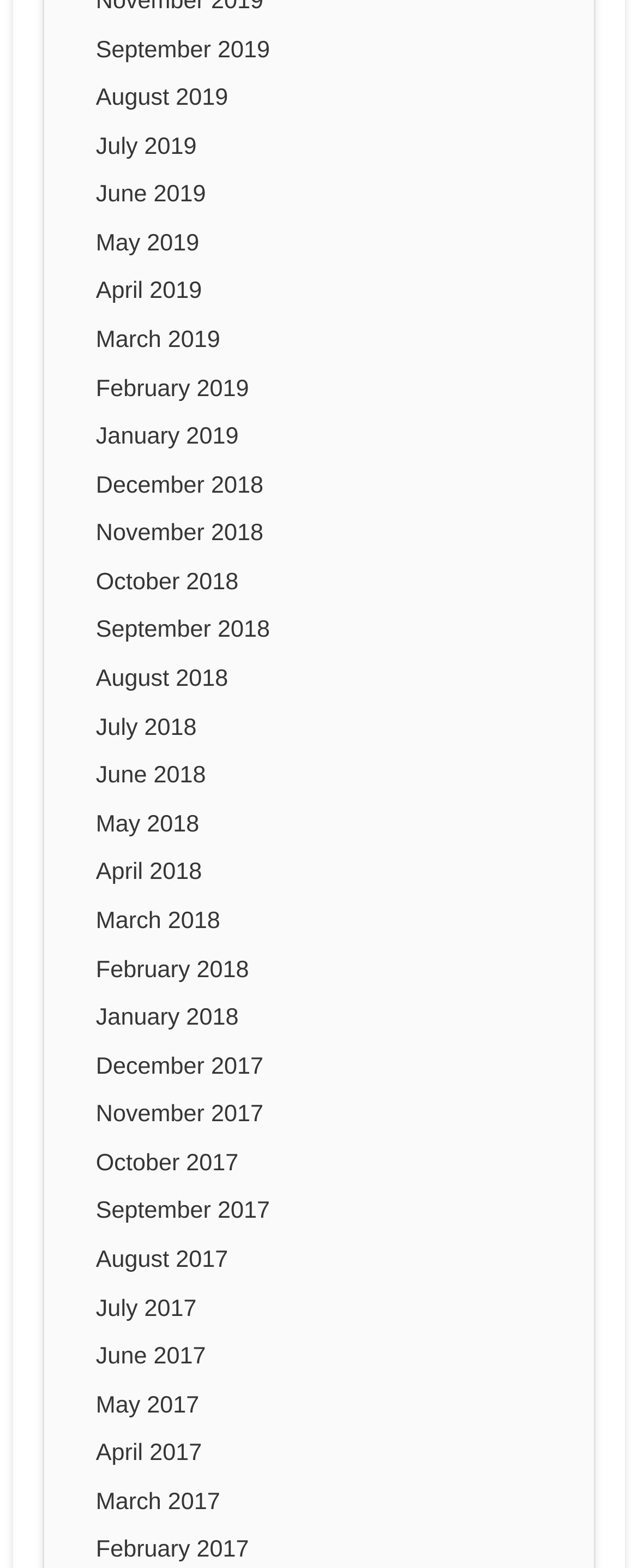Can you show the bounding box coordinates of the region to click on to complete the task described in the instruction: "go to August 2018"?

[0.15, 0.425, 0.357, 0.442]